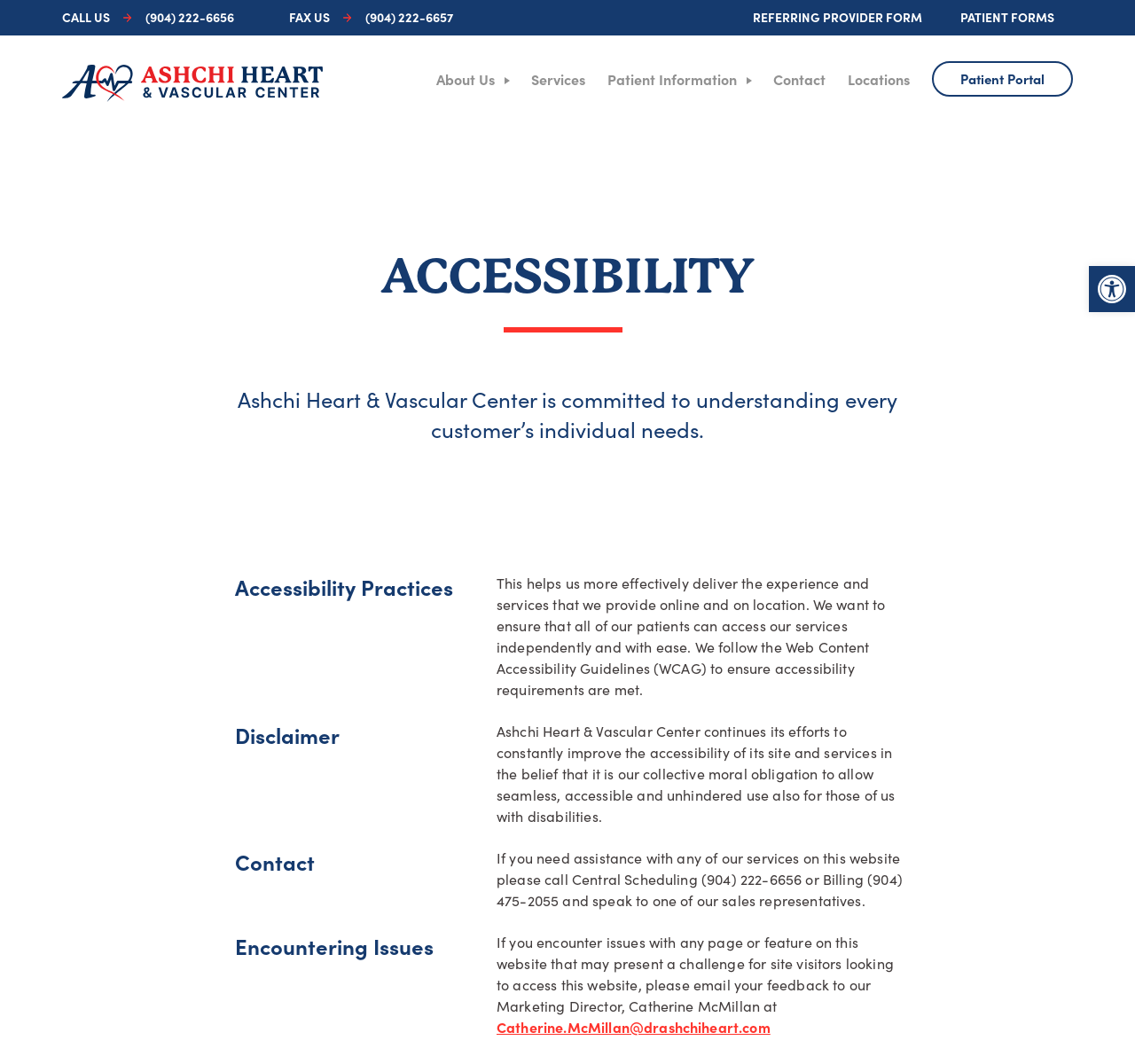How can users provide feedback about website accessibility issues?
Your answer should be a single word or phrase derived from the screenshot.

Email Catherine McMillan